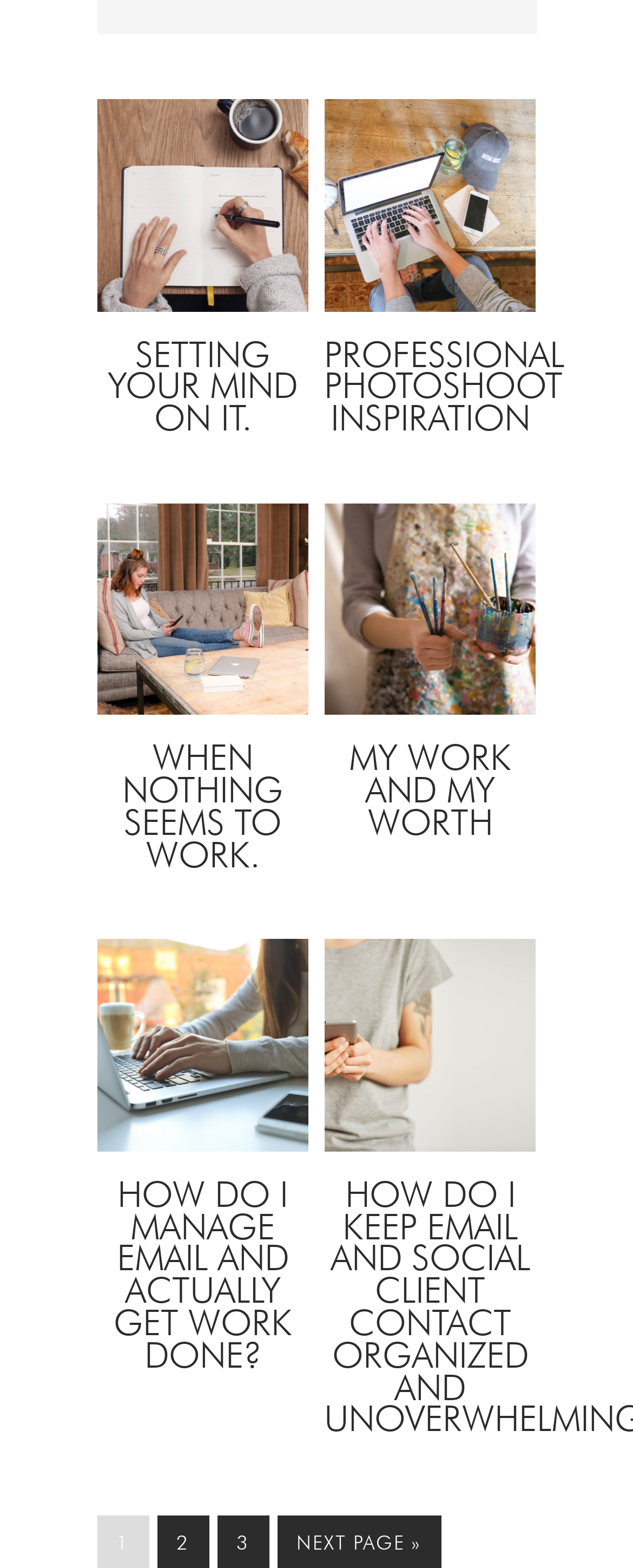Determine the bounding box for the described UI element: "Setting your mind on it.".

[0.17, 0.215, 0.47, 0.279]